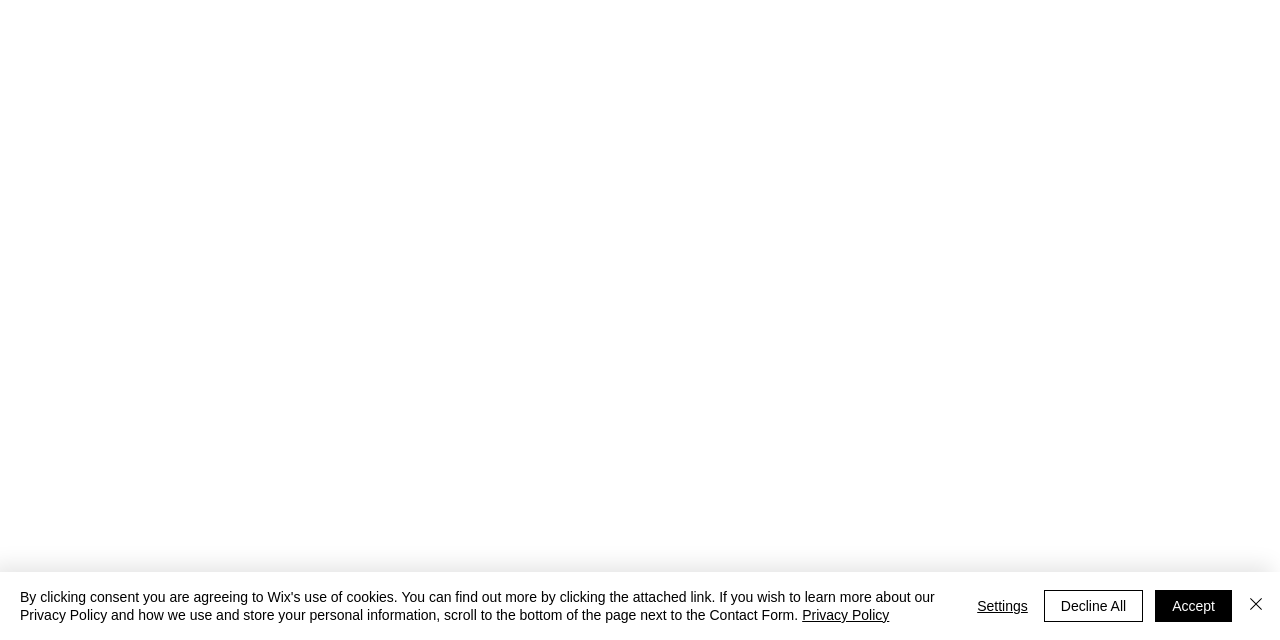Determine the bounding box of the UI component based on this description: "aria-label="Close"". The bounding box coordinates should be four float values between 0 and 1, i.e., [left, top, right, bottom].

[0.972, 0.918, 0.991, 0.975]